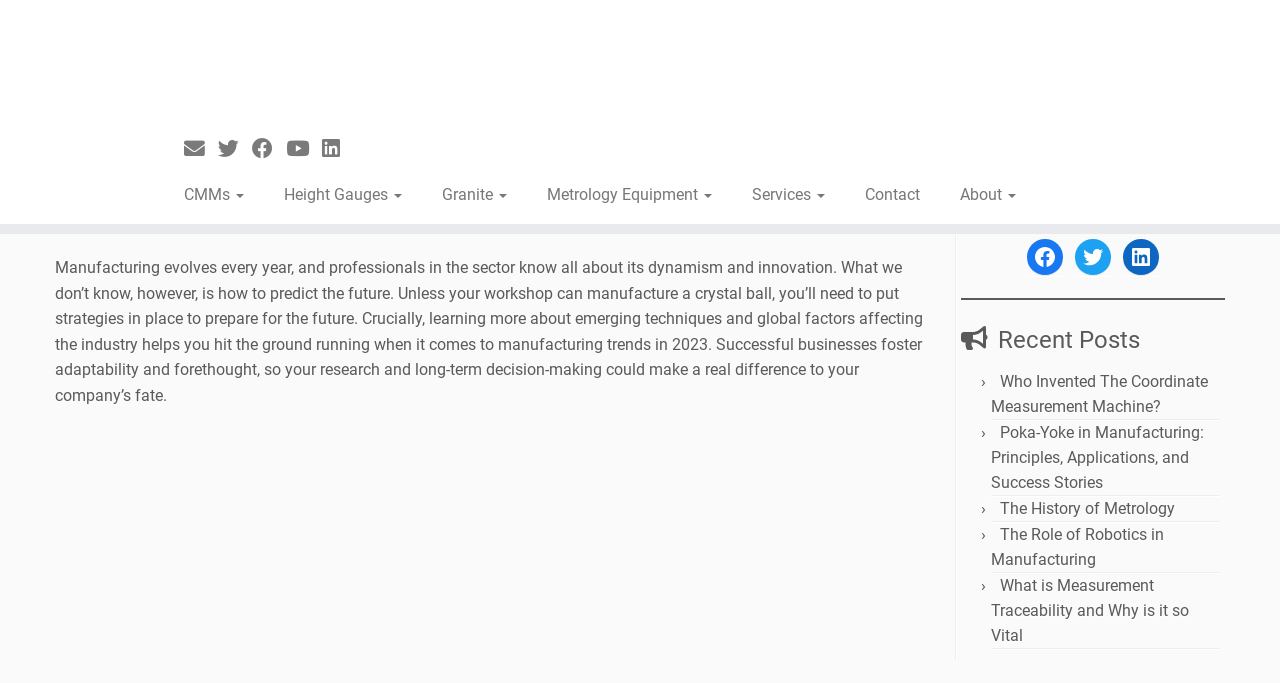Find the bounding box coordinates of the clickable region needed to perform the following instruction: "Read recent post about Who Invented The Coordinate Measurement Machine?". The coordinates should be provided as four float numbers between 0 and 1, i.e., [left, top, right, bottom].

[0.774, 0.545, 0.944, 0.609]